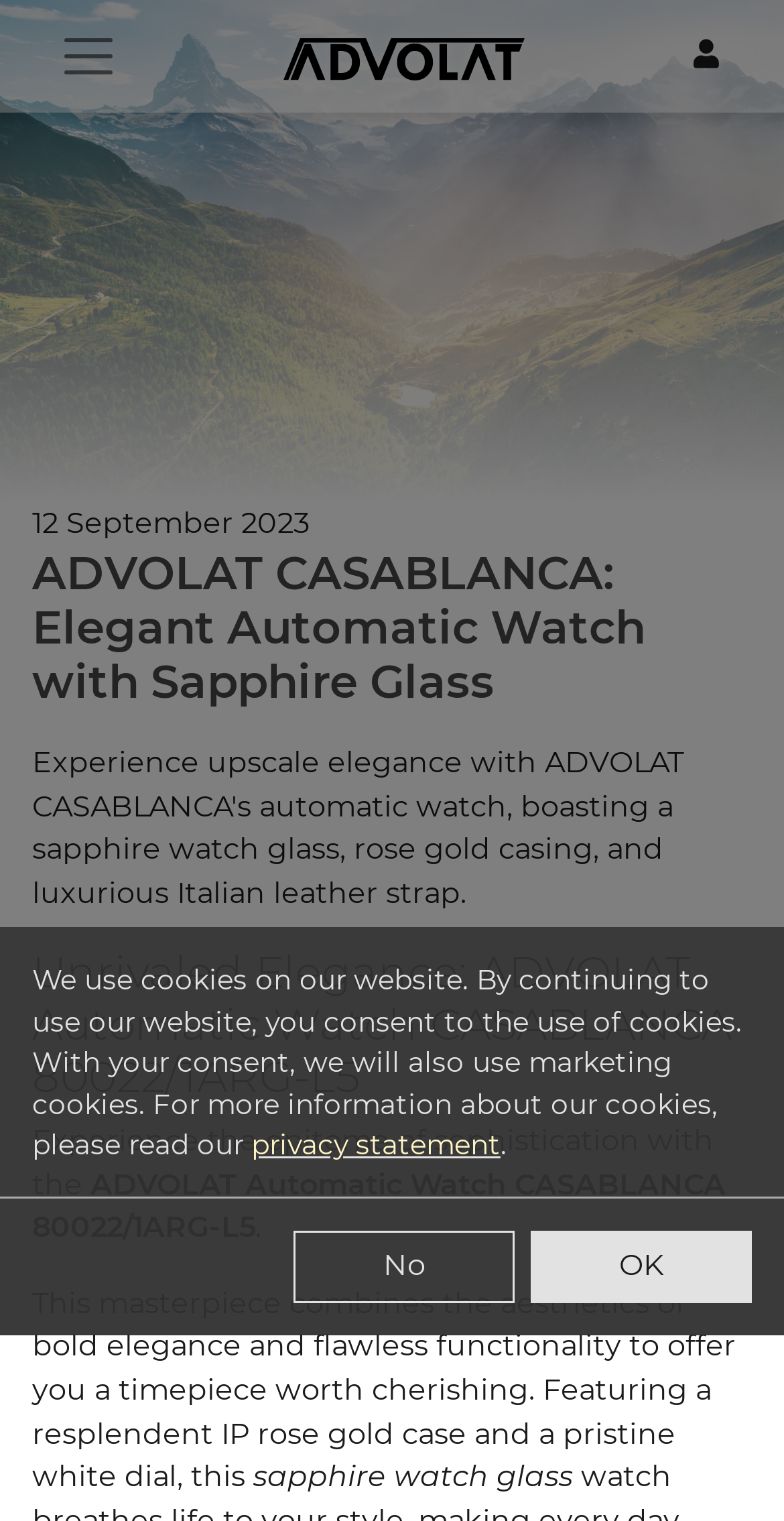Please determine the primary heading and provide its text.

ADVOLAT CASABLANCA: Elegant Automatic Watch with Sapphire Glass